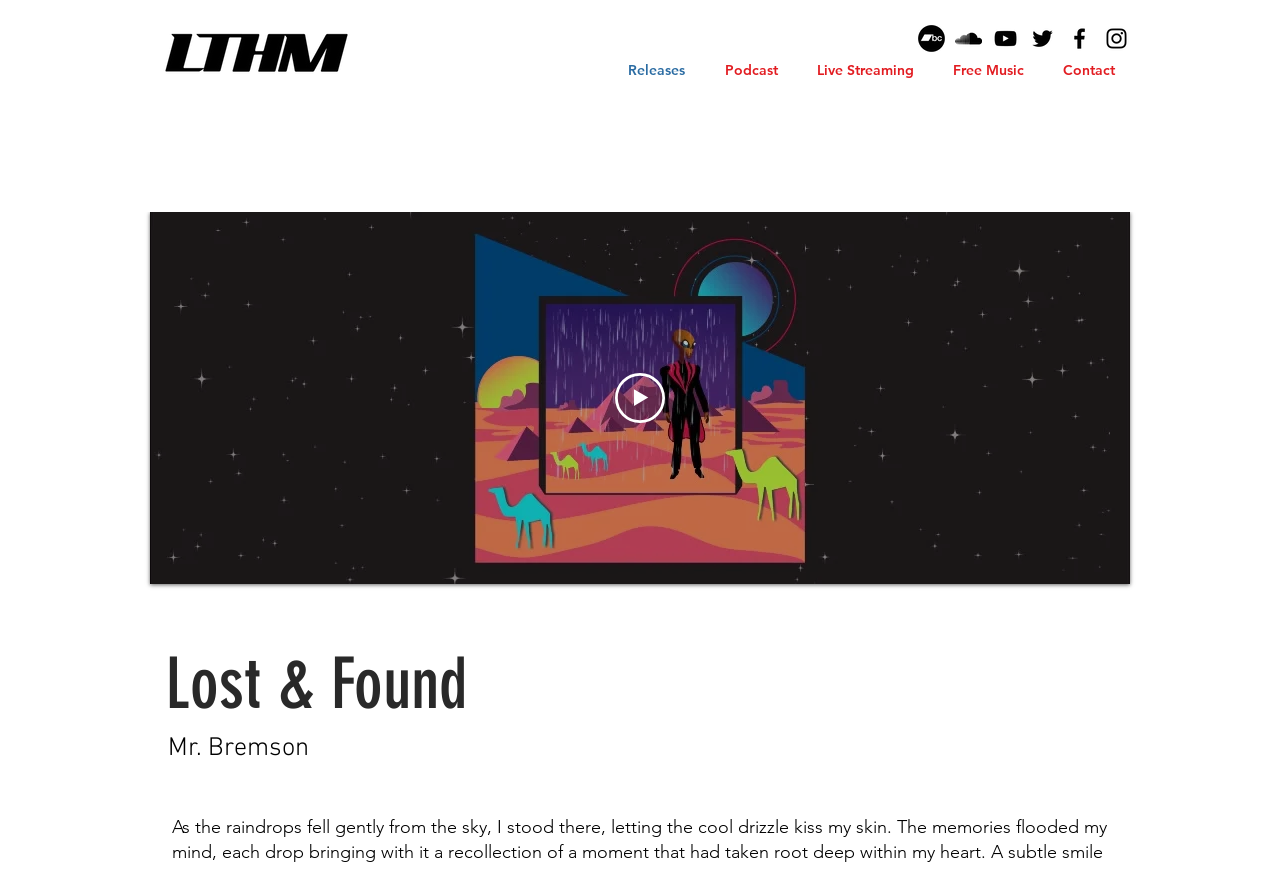What type of music is featured on this website?
Based on the image, answer the question with a single word or brief phrase.

House Music